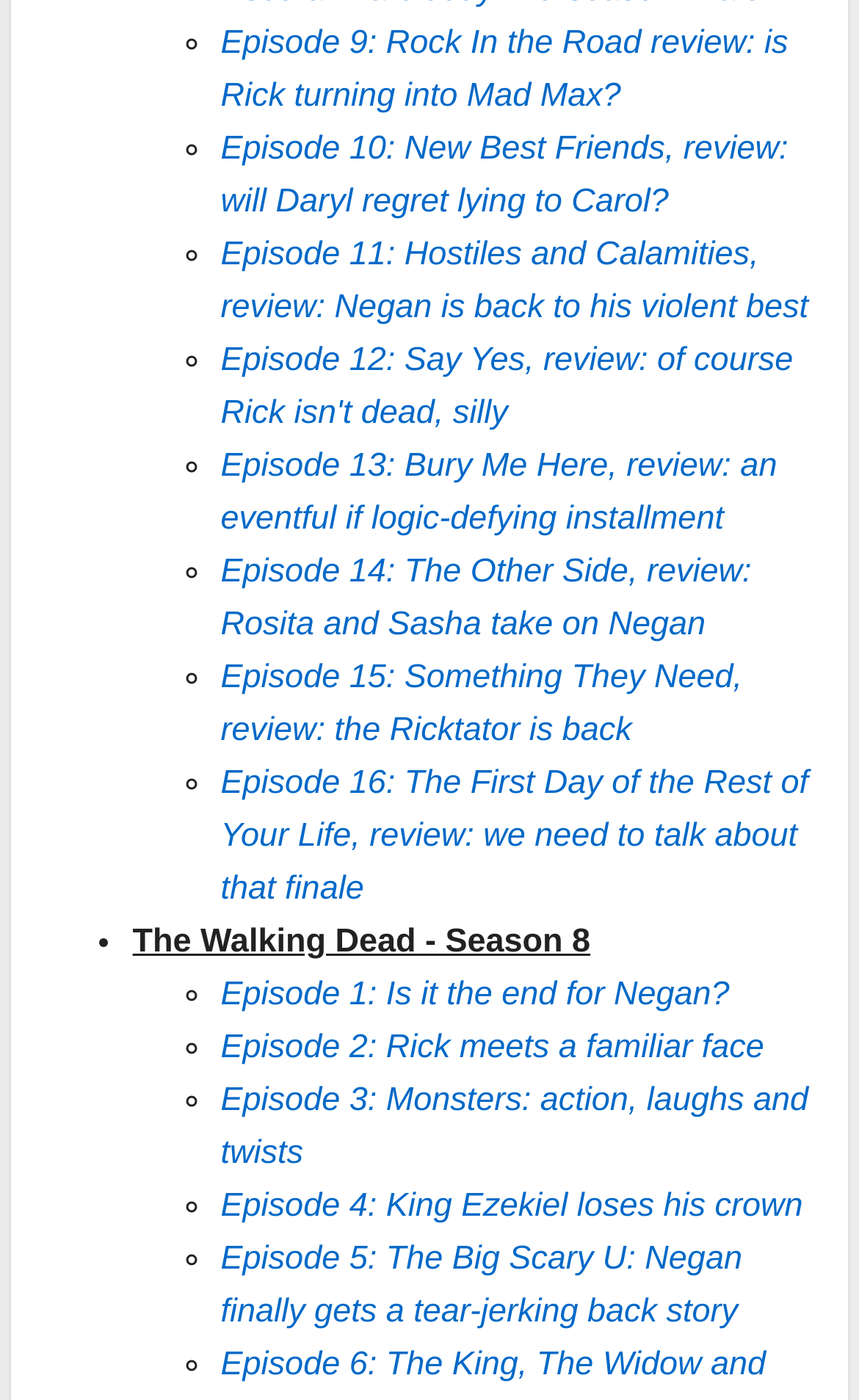What is the title of Season 7?
Kindly offer a comprehensive and detailed response to the question.

The title of Season 7 can be inferred from the list of episode reviews, which all belong to The Walking Dead series. The title is not explicitly mentioned, but it can be deduced from the context.